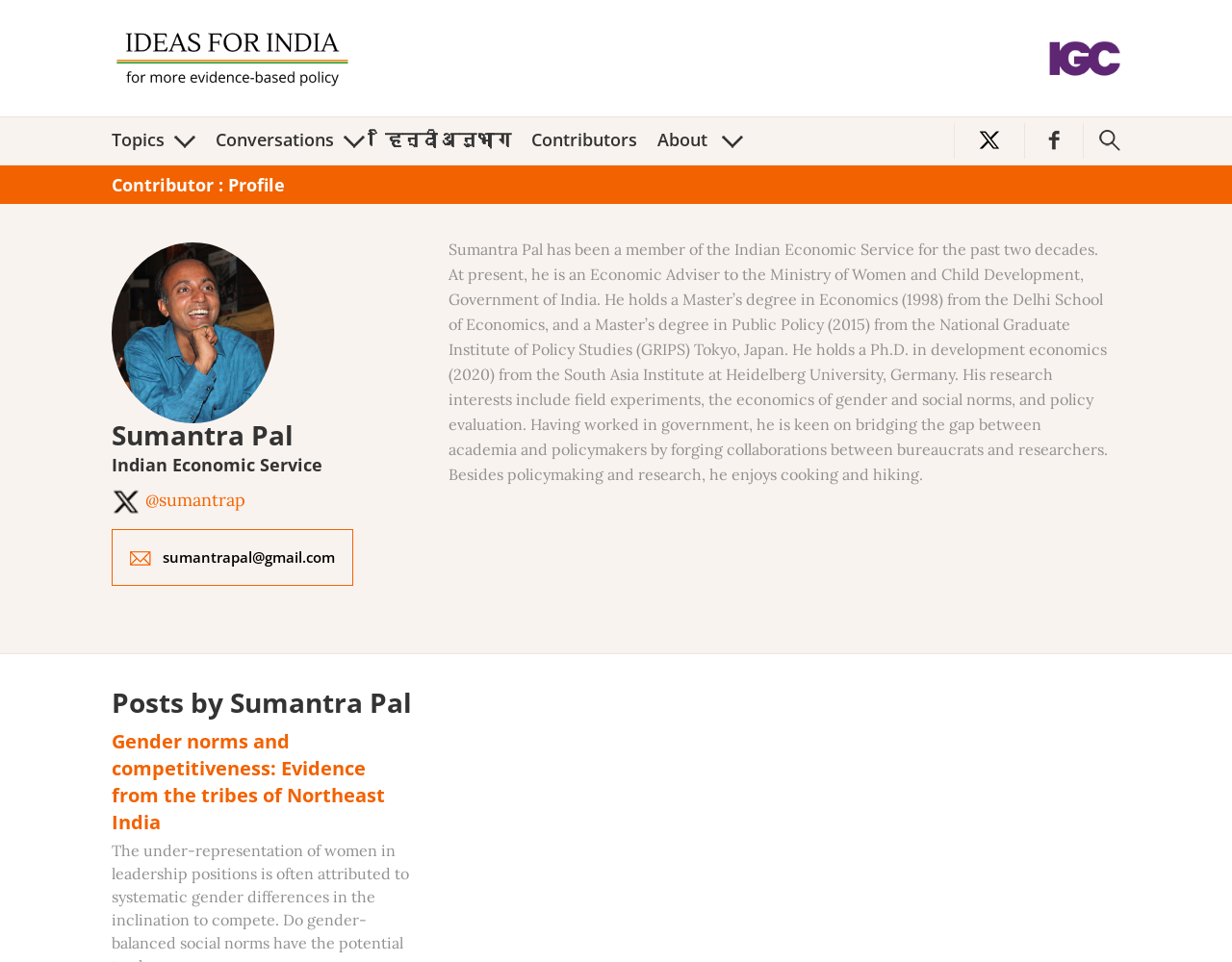What is the social media platform where Ideas For India has a presence?
Using the image as a reference, answer with just one word or a short phrase.

Twitter